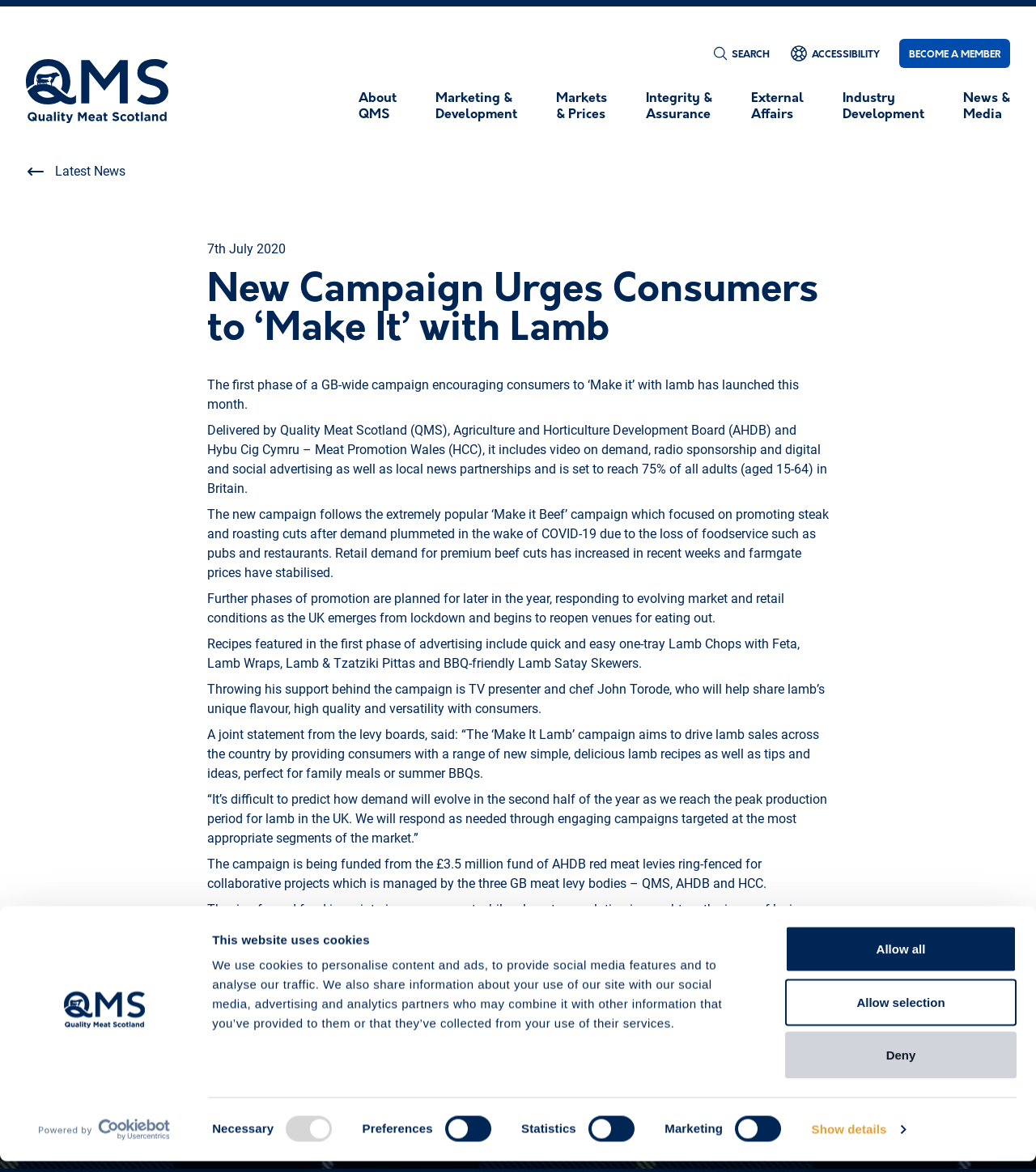Please answer the following question using a single word or phrase: 
How is the campaign being funded?

AHDB red meat levies